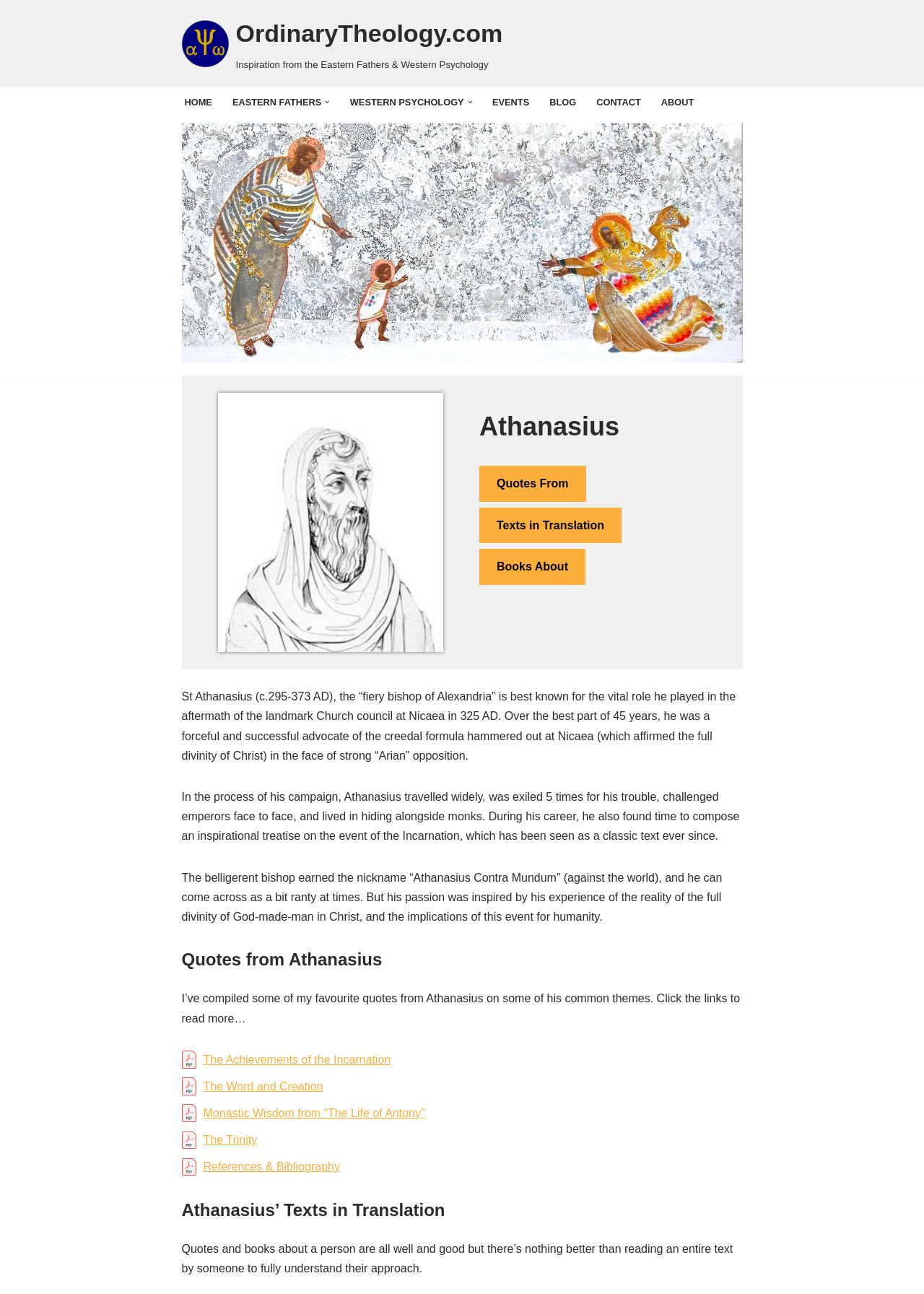Kindly determine the bounding box coordinates for the clickable area to achieve the given instruction: "Open the 'EASTERN FATHERS' submenu".

[0.251, 0.072, 0.348, 0.086]